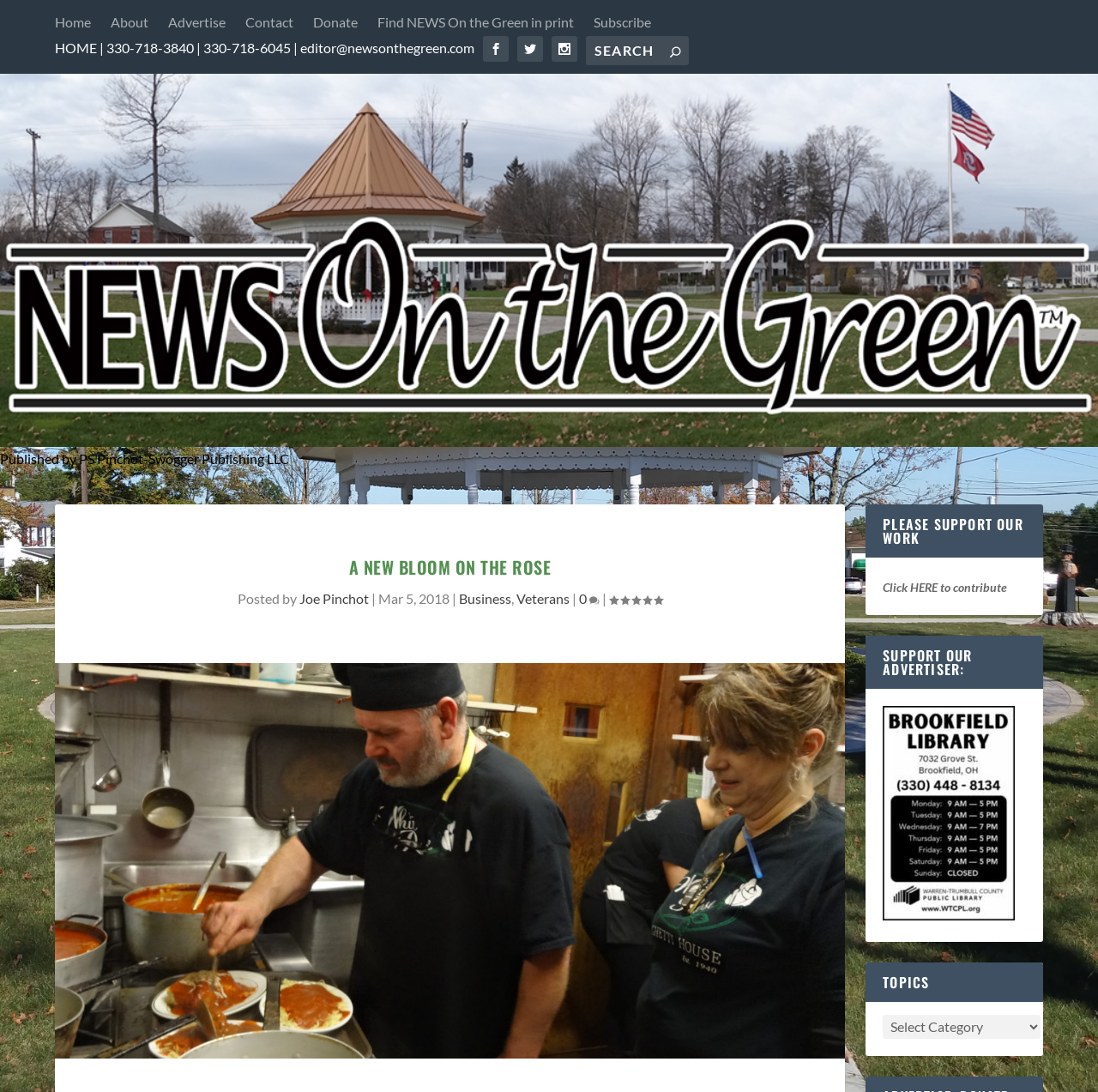Deliver a detailed narrative of the webpage's visual and textual elements.

The webpage is a news article page with a masthead at the top, spanning the entire width of the page. Below the masthead, there is a navigation menu with 7 links: "Home", "About", "Advertise", "Contact", "Donate", "Find NEWS On the Green in print", and "Subscribe". These links are aligned horizontally and are positioned at the top of the page.

On the top-right corner, there is a search bar with a search icon and a button. Below the navigation menu, there is a section with contact information, including phone numbers and an email address.

The main content of the page is an article titled "A NEW BLOOM ON THE ROSE". The article has a heading, followed by the author's name, "Joe Pinchot", and the date "Mar 5, 2018". There are also links to categories "Business" and "Veterans", and a comment count icon.

To the right of the article, there is an image related to the article. Below the article, there are three sections: "PLEASE SUPPORT OUR WORK" with a link to contribute, "SUPPORT OUR ADVERTISER:" with an image, and "TOPICS" with a combobox.

There are a total of 3 images on the page, including the masthead, the article image, and the advertiser image. There are also several icons, including social media icons and a comment count icon.